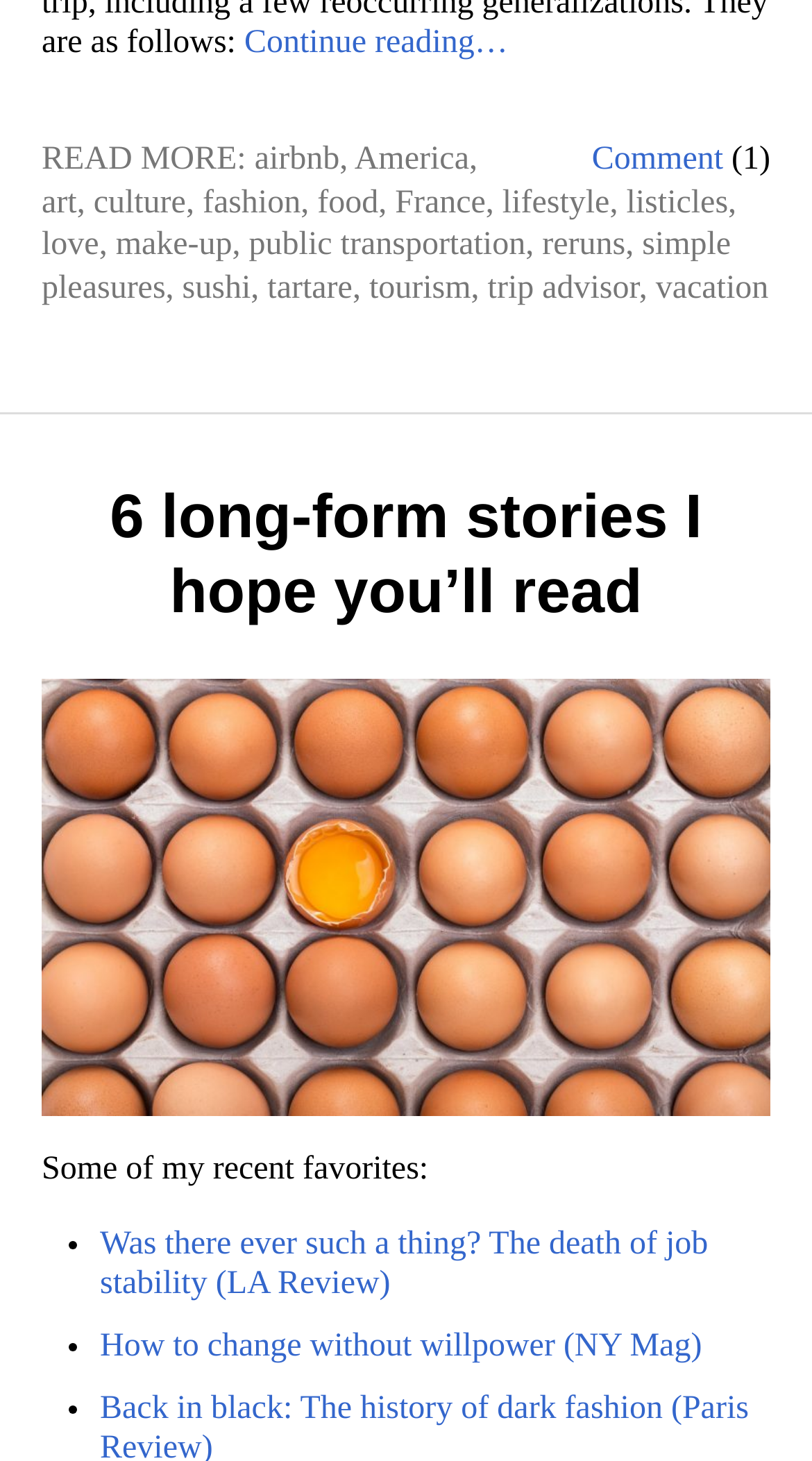What is the text of the first link in the footer?
Provide a concise answer using a single word or phrase based on the image.

Comment